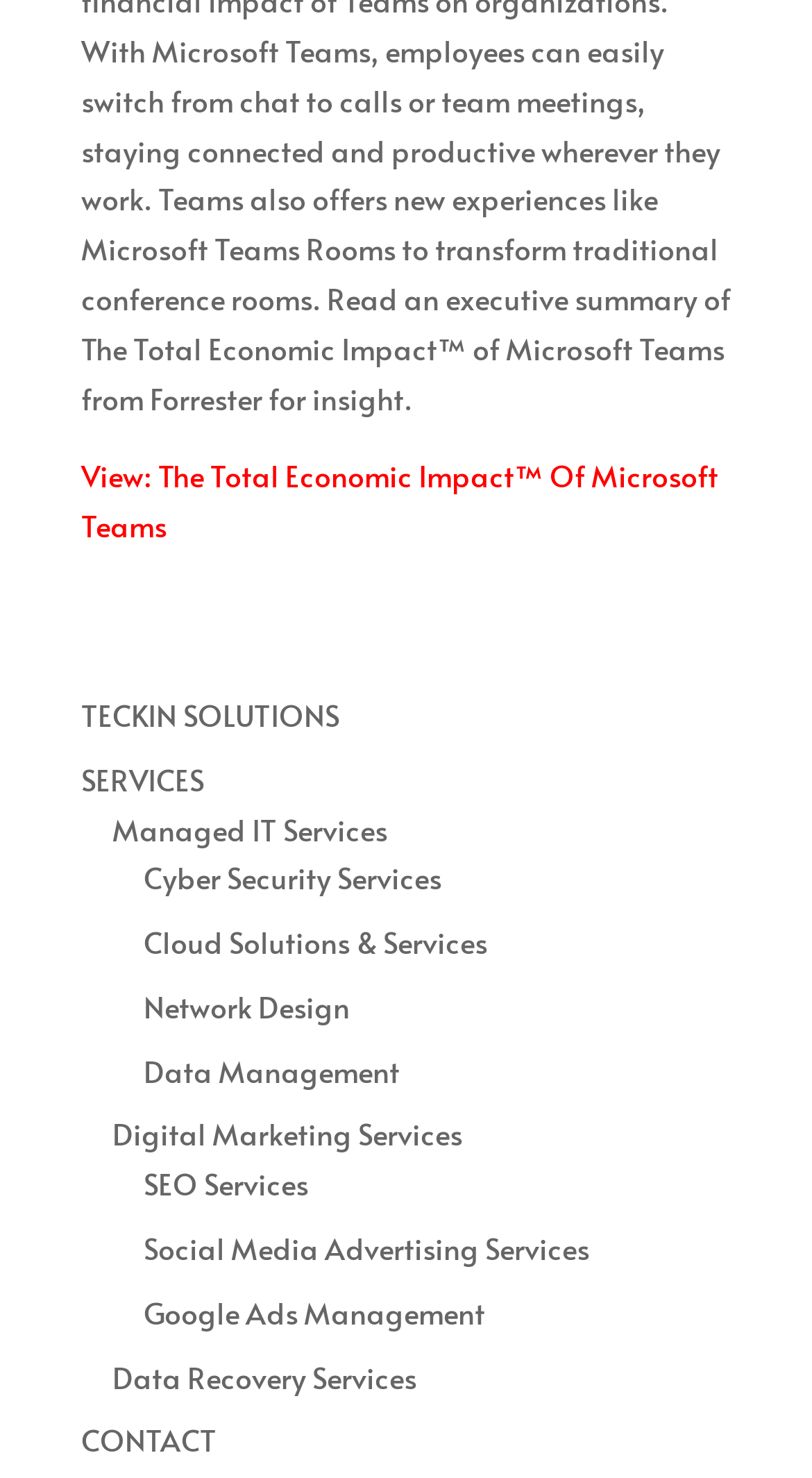Extract the bounding box coordinates for the HTML element that matches this description: "SERVICES". The coordinates should be four float numbers between 0 and 1, i.e., [left, top, right, bottom].

[0.1, 0.514, 0.251, 0.541]